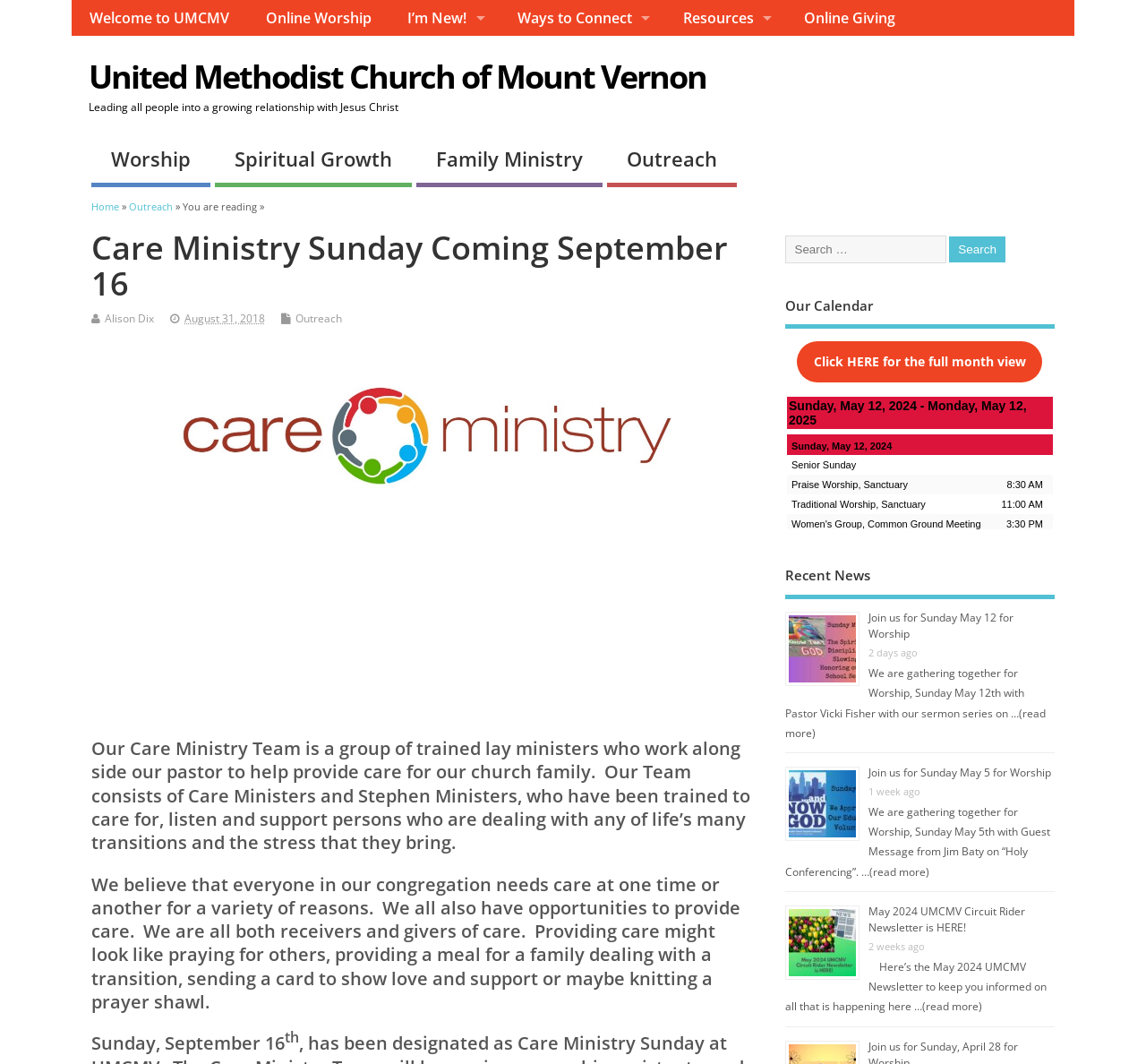Locate the bounding box coordinates of the clickable region necessary to complete the following instruction: "Click on 'Online Giving'". Provide the coordinates in the format of four float numbers between 0 and 1, i.e., [left, top, right, bottom].

[0.686, 0.0, 0.797, 0.034]